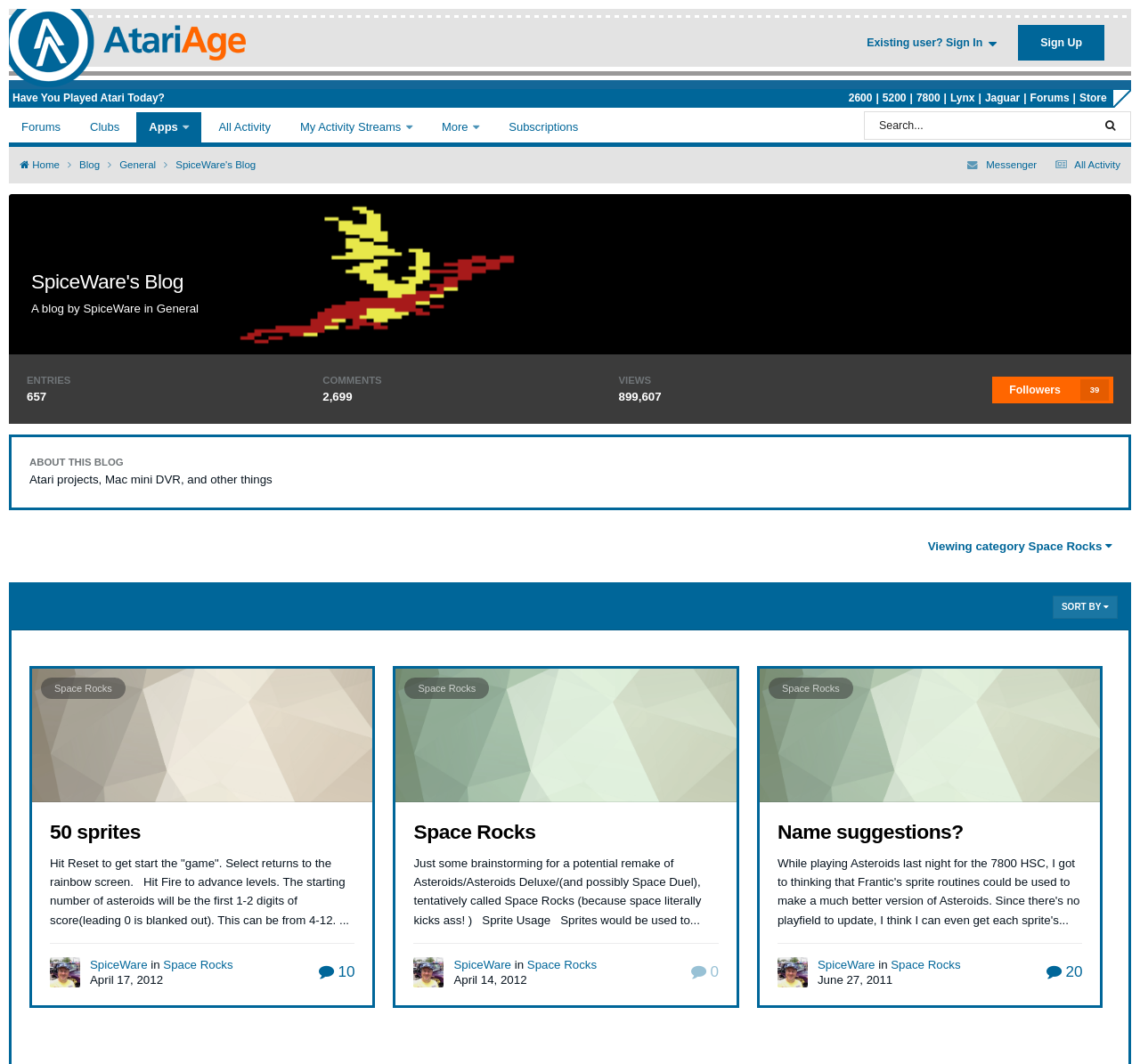Using the provided element description, identify the bounding box coordinates as (top-left x, top-left y, bottom-right x, bottom-right y). Ensure all values are between 0 and 1. Description: Clubs

[0.068, 0.105, 0.116, 0.134]